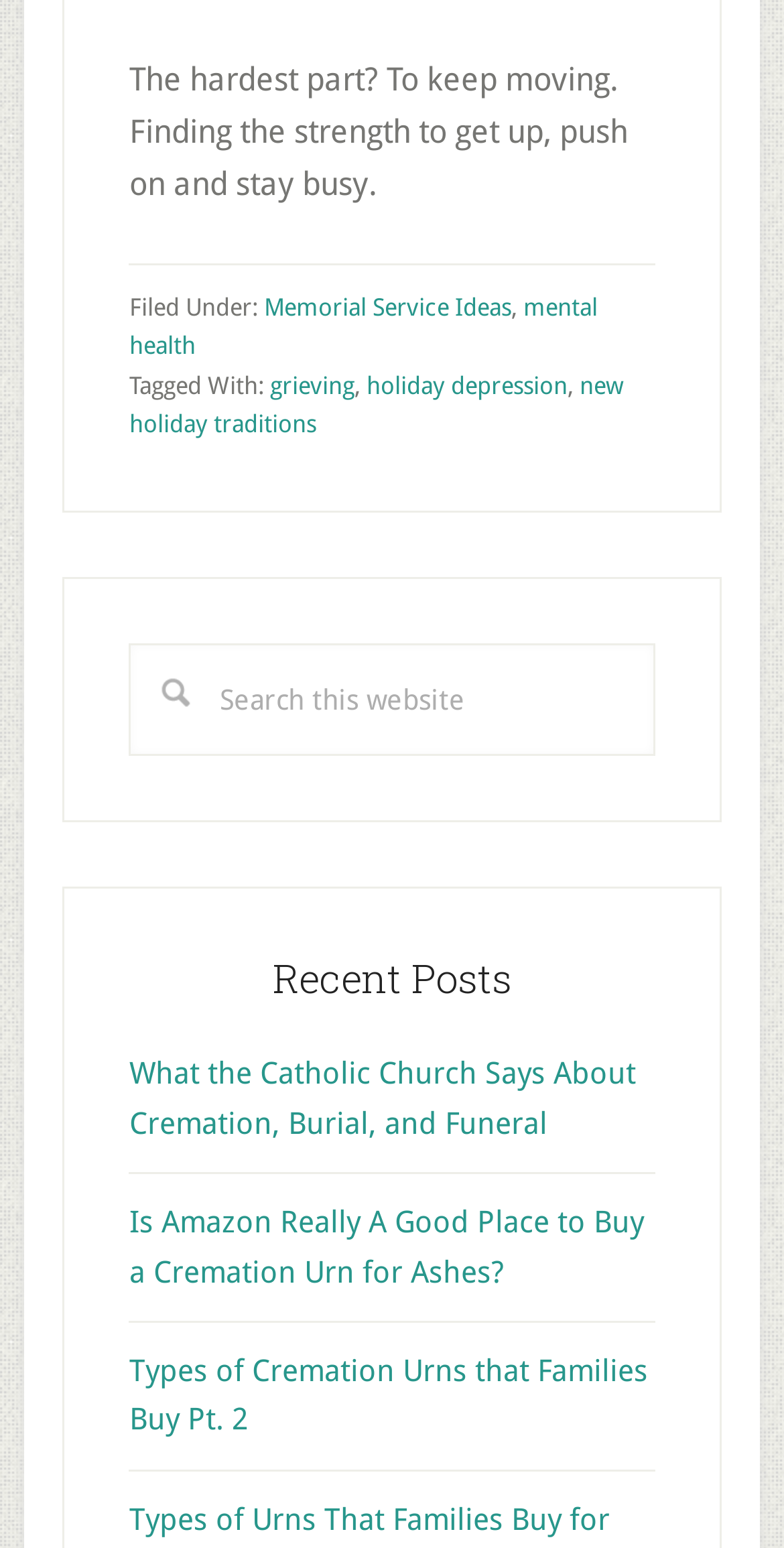Please locate the bounding box coordinates for the element that should be clicked to achieve the following instruction: "Search this website". Ensure the coordinates are given as four float numbers between 0 and 1, i.e., [left, top, right, bottom].

[0.165, 0.415, 0.835, 0.489]